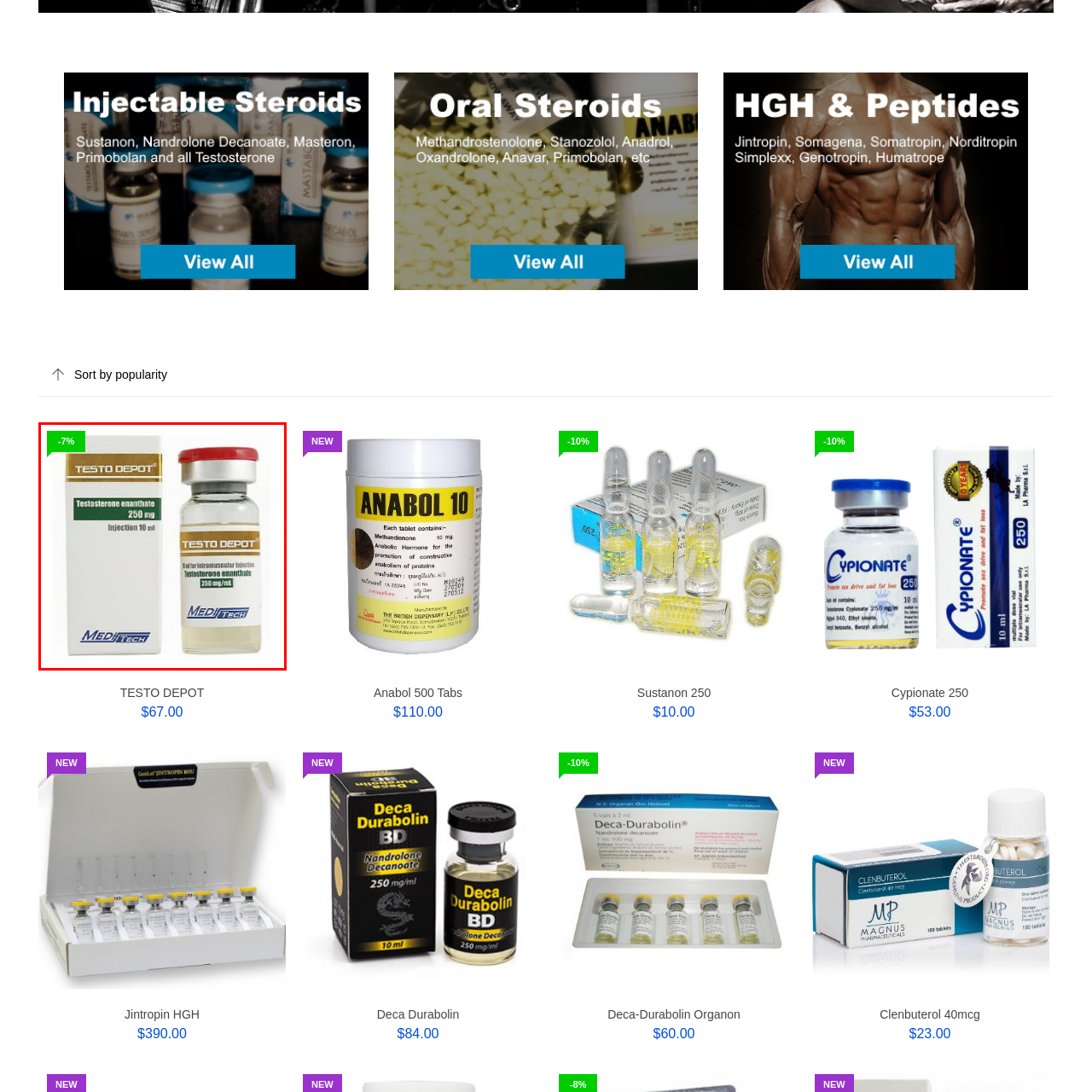What is the concentration of the solution?
Look at the image surrounded by the red border and respond with a one-word or short-phrase answer based on your observation.

250 mg/ml